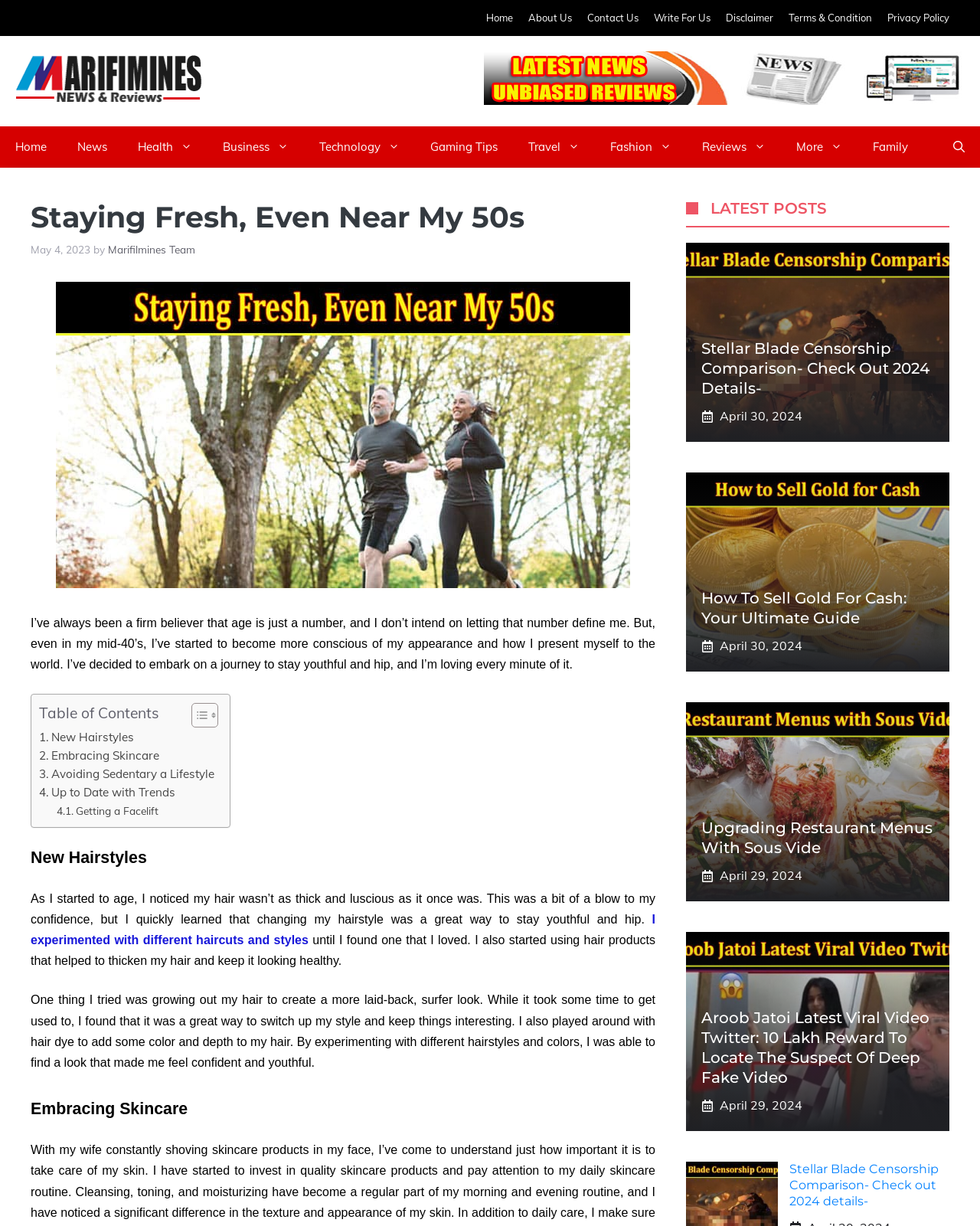Can you find the bounding box coordinates of the area I should click to execute the following instruction: "Read the article 'Stellar Blade Censorship Comparison- Check Out 2024 Details-'"?

[0.716, 0.276, 0.953, 0.325]